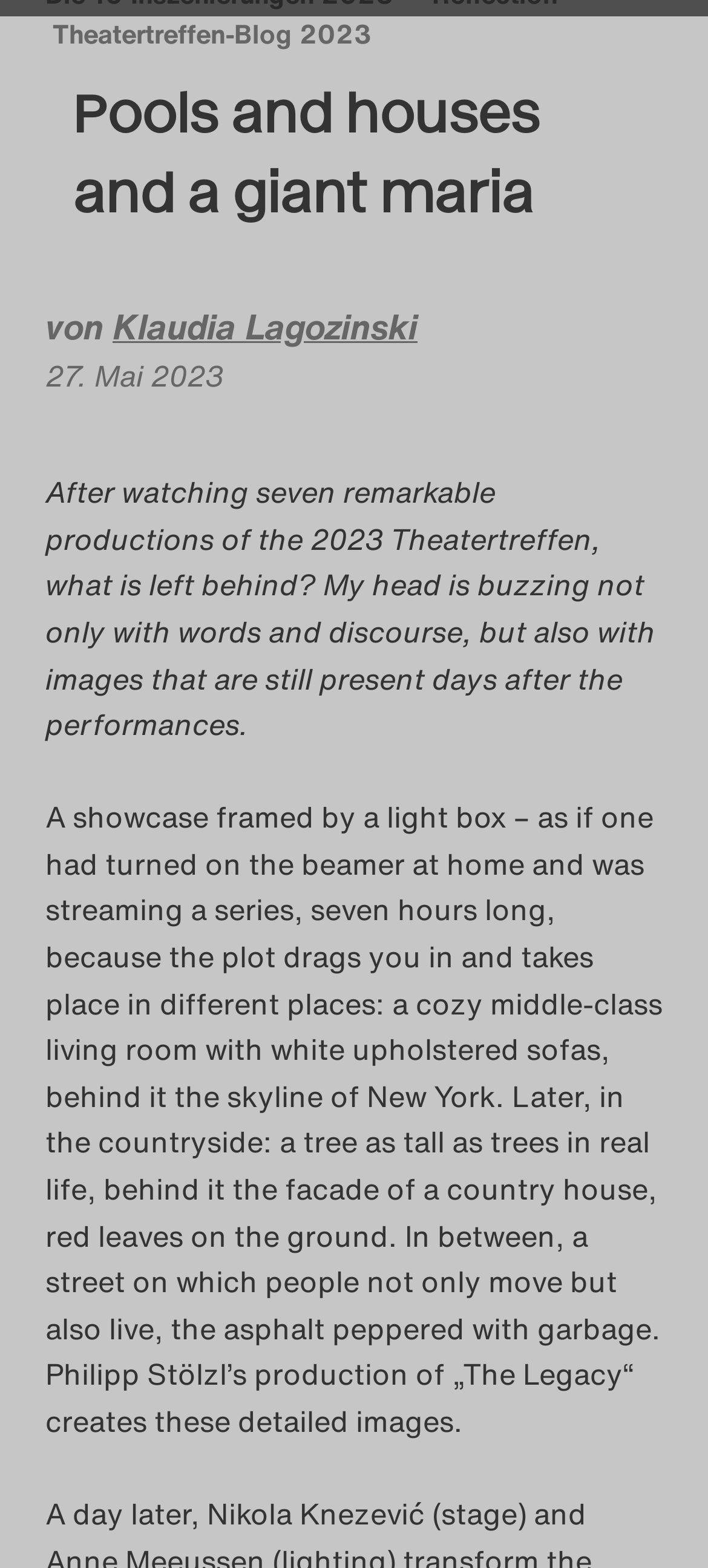Given the element description, predict the bounding box coordinates in the format (top-left x, top-left y, bottom-right x, bottom-right y). Make sure all values are between 0 and 1. Here is the element description: Zurück

[0.462, 0.817, 0.551, 0.835]